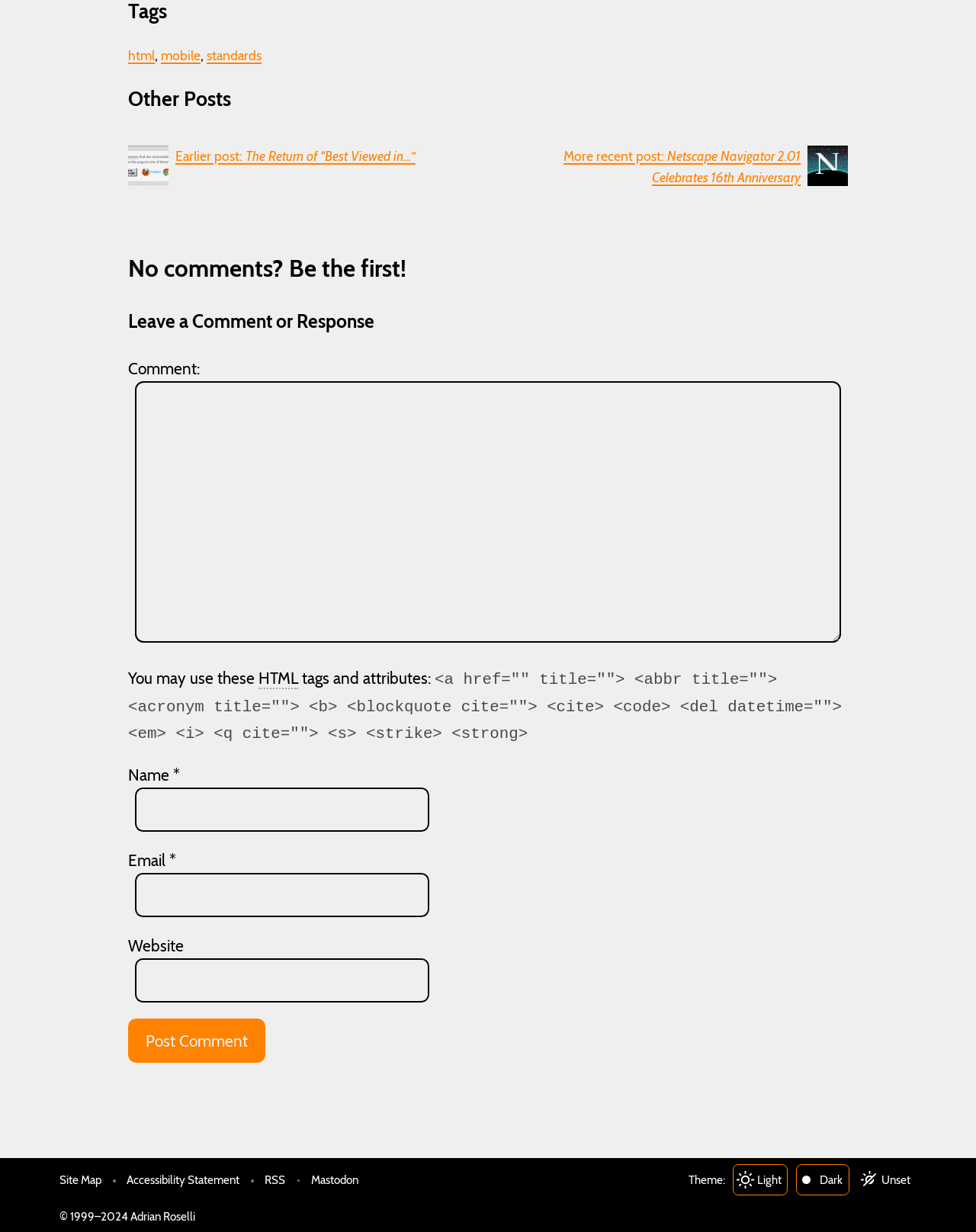Please find the bounding box for the following UI element description. Provide the coordinates in (top-left x, top-left y, bottom-right x, bottom-right y) format, with values between 0 and 1: parent_node: Email * name="email"

[0.139, 0.709, 0.44, 0.745]